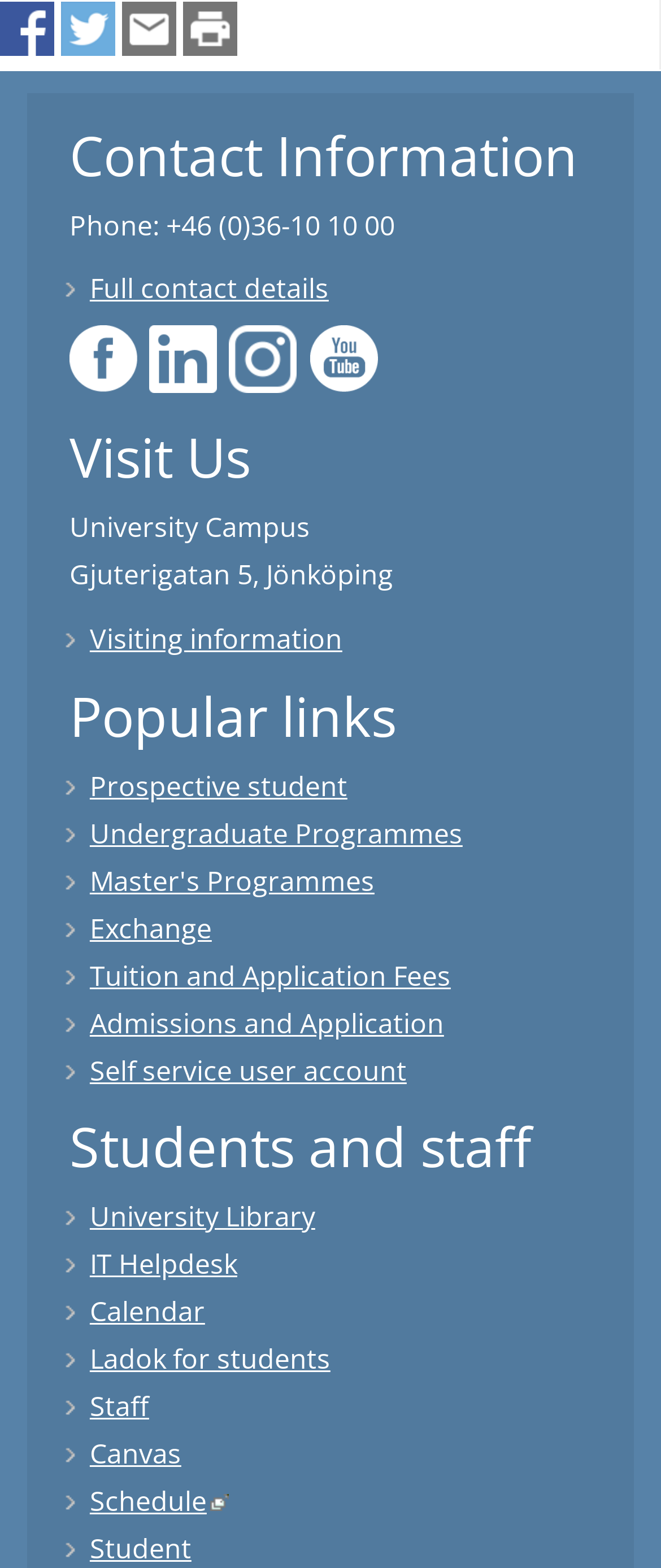Please identify the bounding box coordinates of the region to click in order to complete the given instruction: "Share this page on Facebook". The coordinates should be four float numbers between 0 and 1, i.e., [left, top, right, bottom].

[0.0, 0.017, 0.082, 0.041]